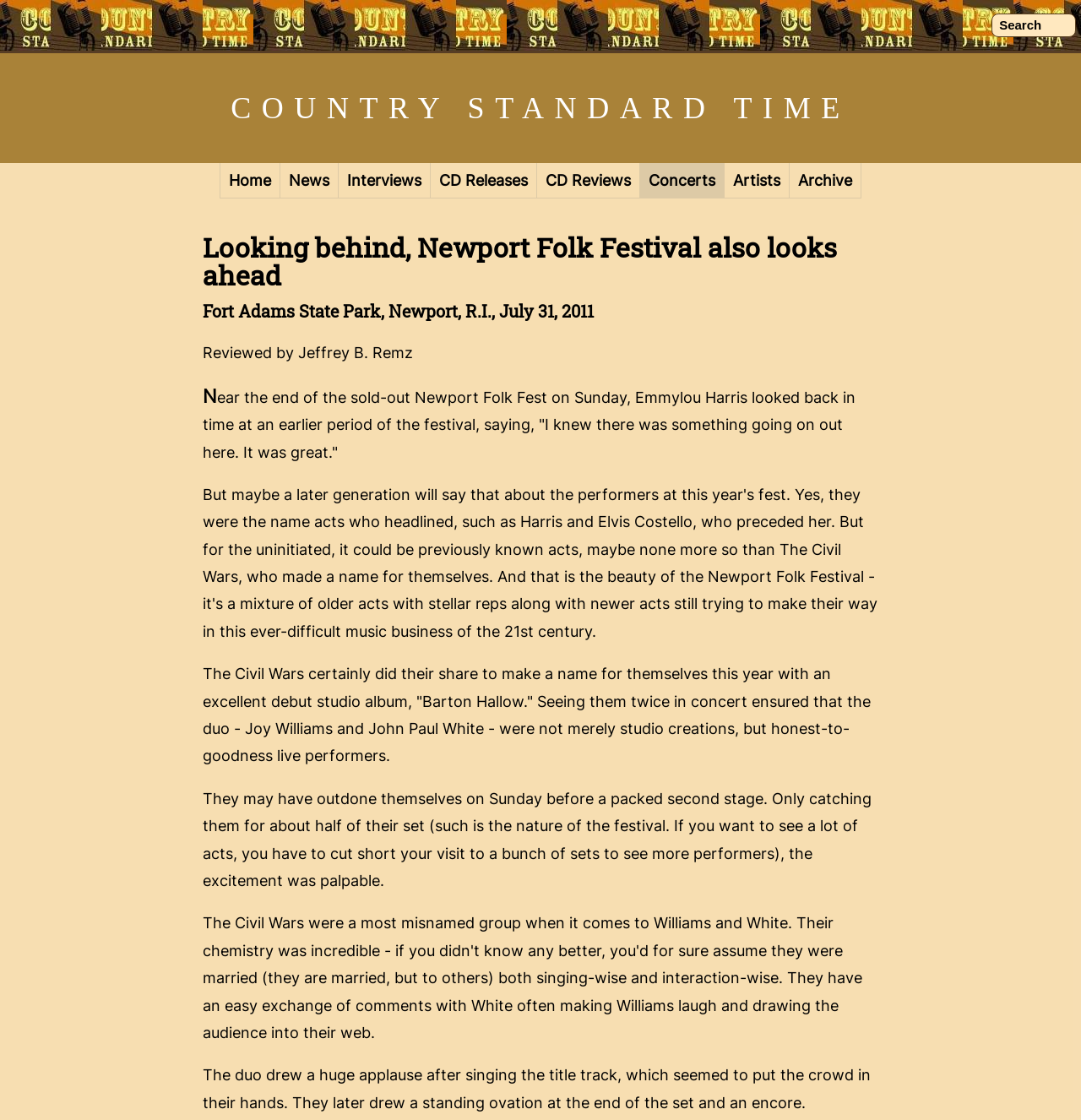Identify the bounding box coordinates of the area that should be clicked in order to complete the given instruction: "View Concerts". The bounding box coordinates should be four float numbers between 0 and 1, i.e., [left, top, right, bottom].

[0.592, 0.146, 0.67, 0.177]